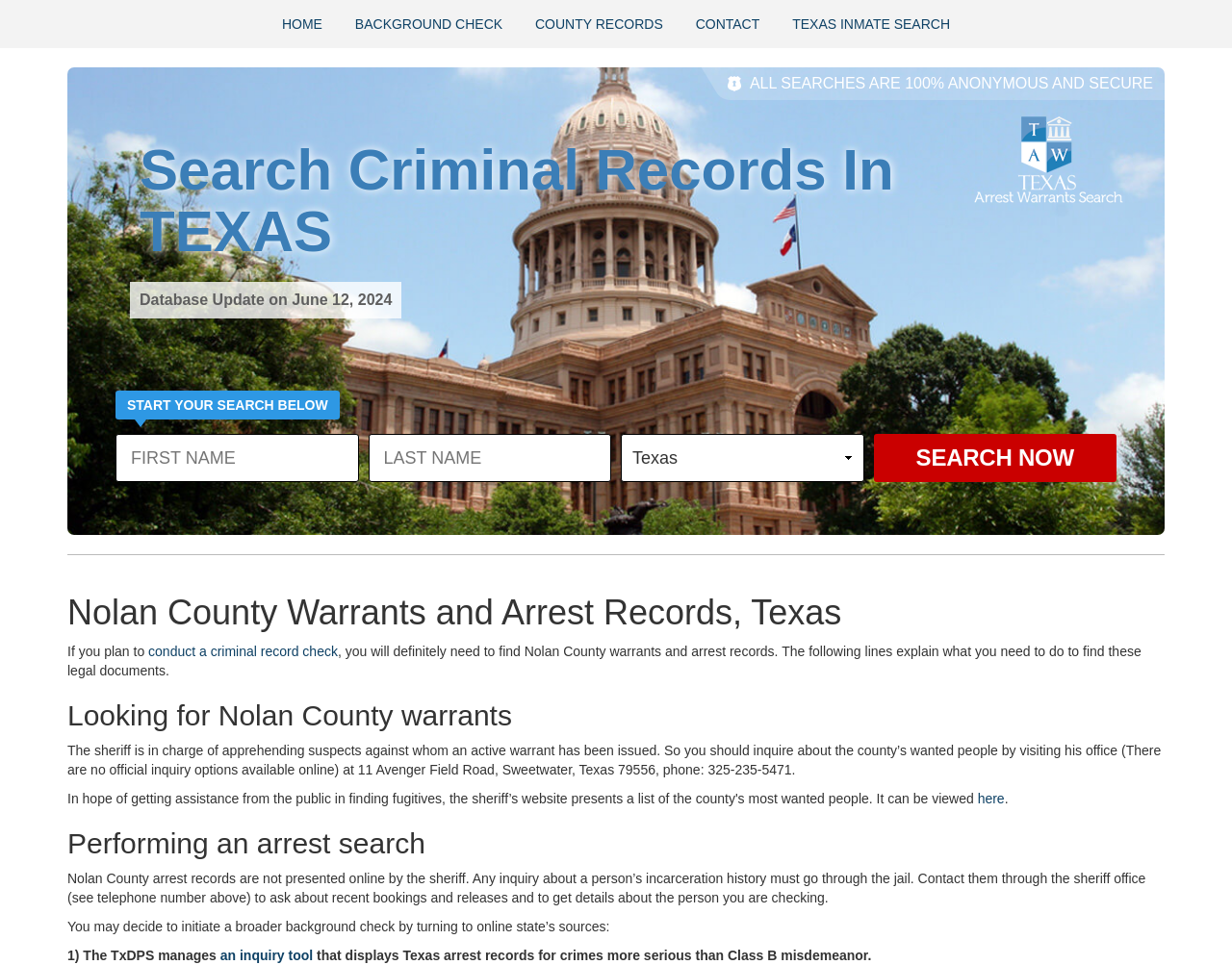What is the purpose of this website?
Look at the image and construct a detailed response to the question.

Based on the webpage's content, it appears that the website is designed to help users find warrants and arrest records in Nolan County, Texas. The website provides an inquiry tool to perform a criminal record check on individuals.